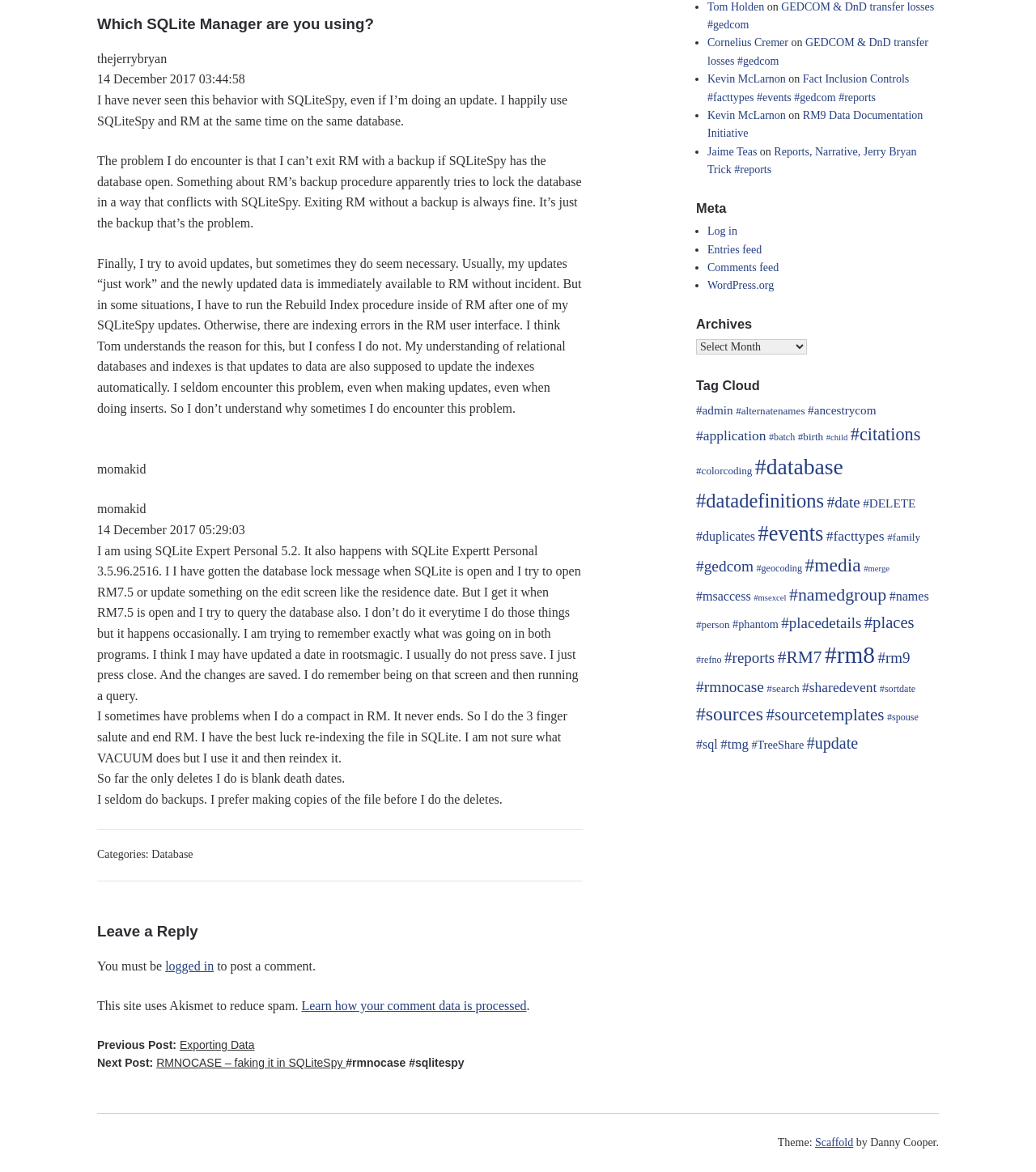Determine the bounding box coordinates of the UI element described below. Use the format (top-left x, top-left y, bottom-right x, bottom-right y) with floating point numbers between 0 and 1: #citations

[0.821, 0.362, 0.889, 0.379]